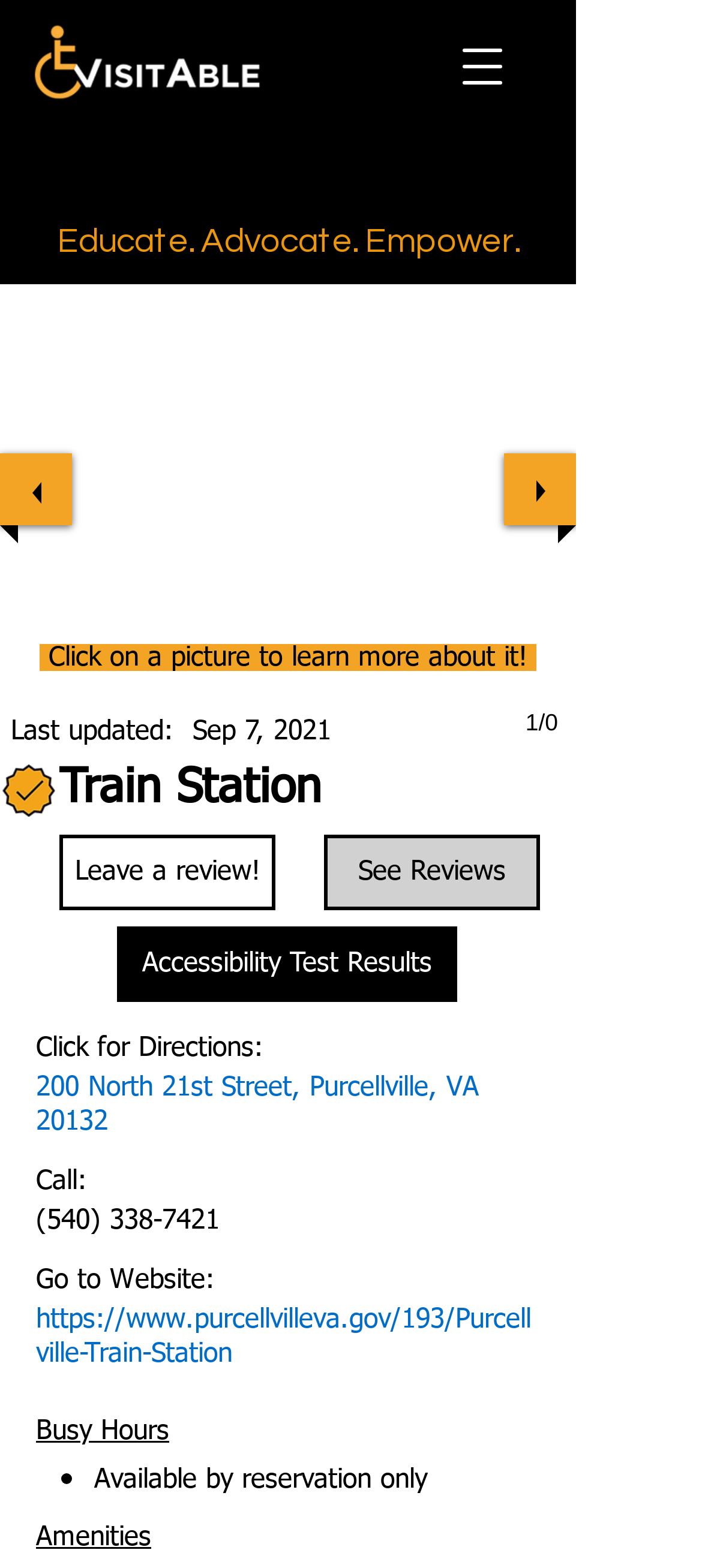What is the address of this business?
Provide a comprehensive and detailed answer to the question.

I found the address by looking at the link '200 North 21st Street, Purcellville, VA 20132' which is present on the webpage, indicating the location of the business.